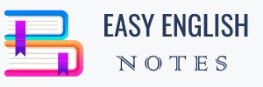Give a one-word or short phrase answer to the question: 
What is the purpose of the bookmarks on the books?

To convey learning and creativity